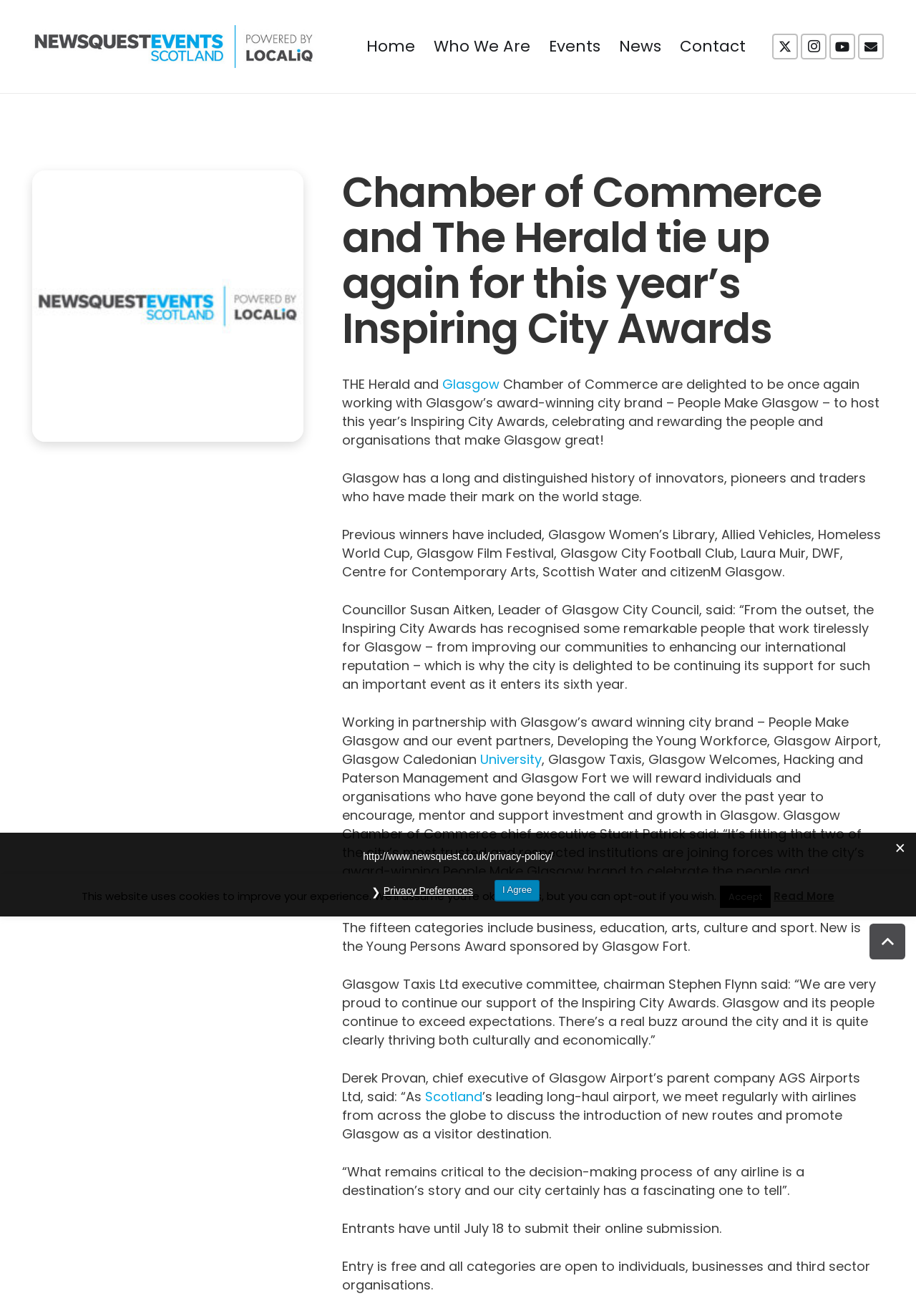Please determine the bounding box coordinates of the clickable area required to carry out the following instruction: "Go to Home page". The coordinates must be four float numbers between 0 and 1, represented as [left, top, right, bottom].

[0.39, 0.022, 0.462, 0.049]